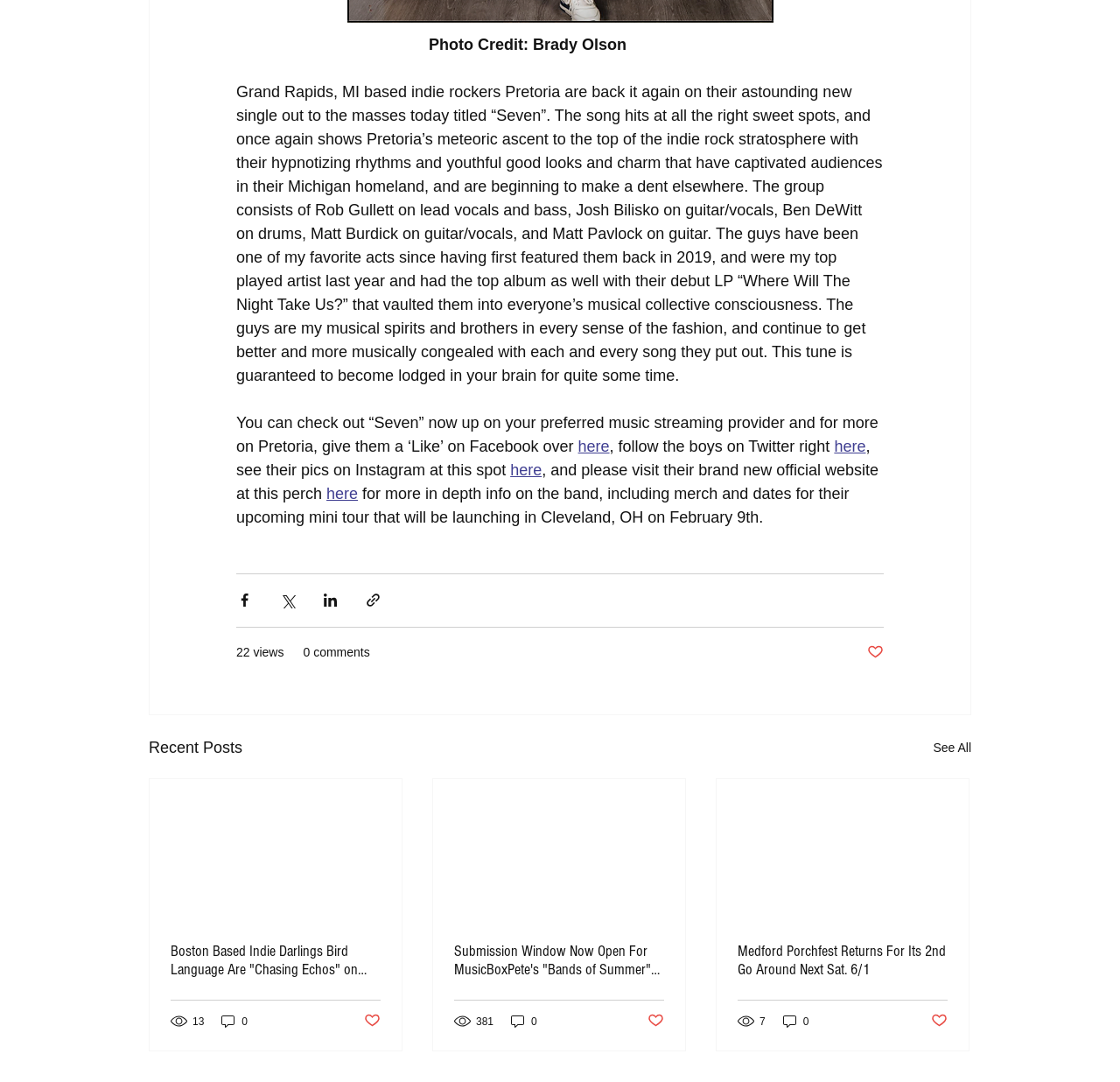Please answer the following question using a single word or phrase: What can you do with Pretoria's brand new official website?

Get more in-depth info on the band